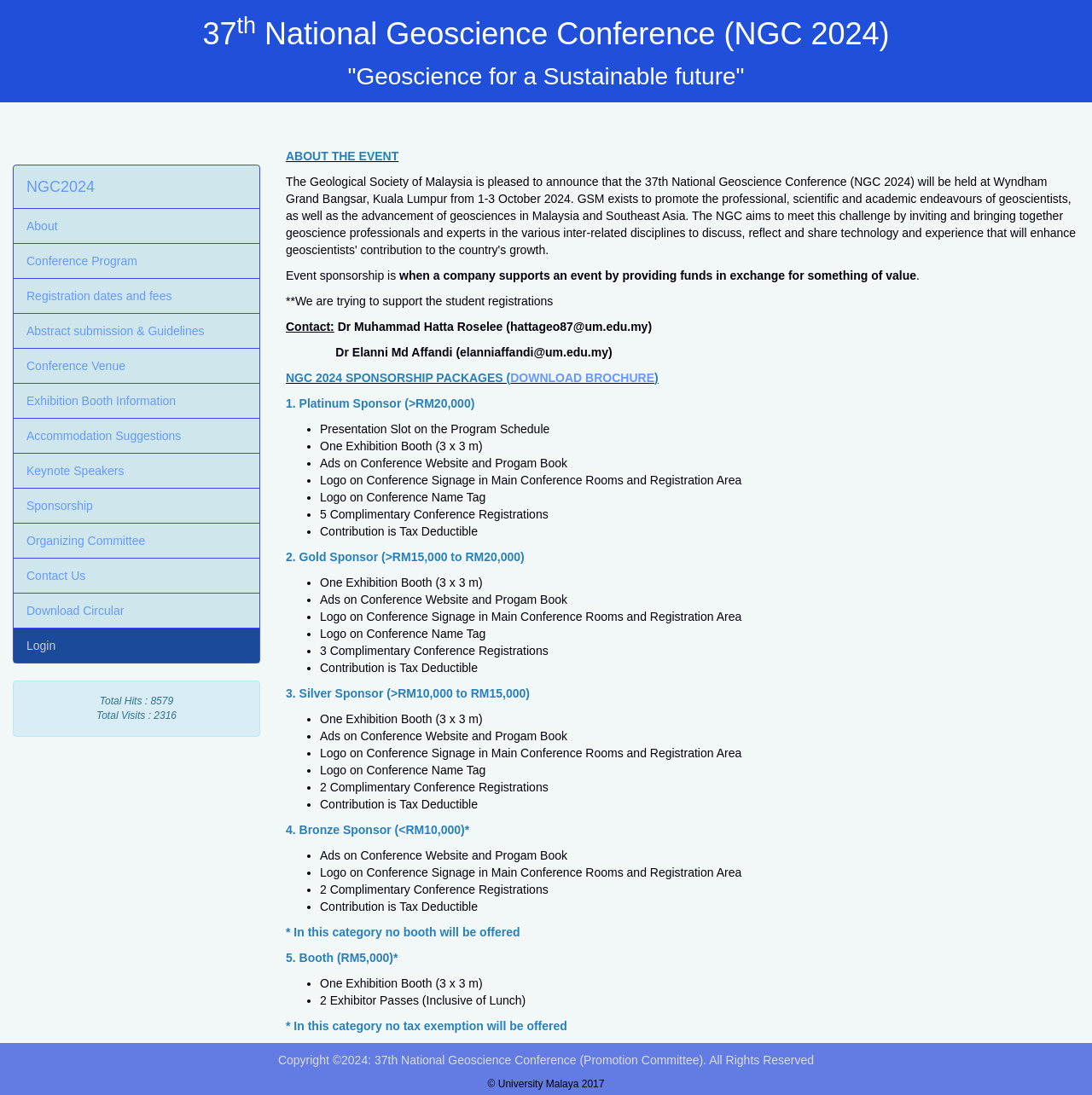Please locate the bounding box coordinates of the element that needs to be clicked to achieve the following instruction: "Click on the 'Conference Program' link". The coordinates should be four float numbers between 0 and 1, i.e., [left, top, right, bottom].

[0.012, 0.222, 0.238, 0.254]